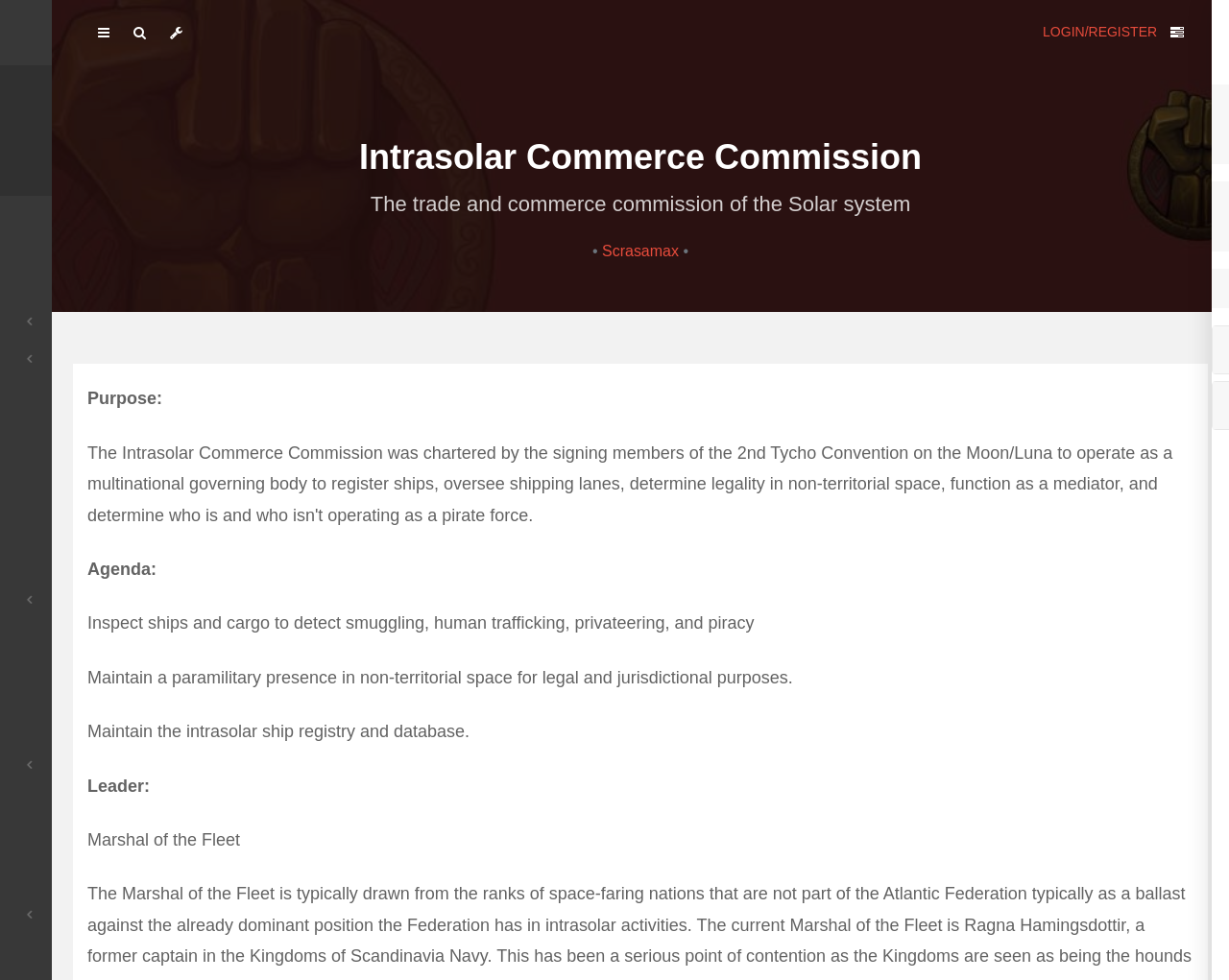Determine the bounding box coordinates for the element that should be clicked to follow this instruction: "View all articles". The coordinates should be given as four float numbers between 0 and 1, in the format [left, top, right, bottom].

[0.031, 0.333, 0.18, 0.366]